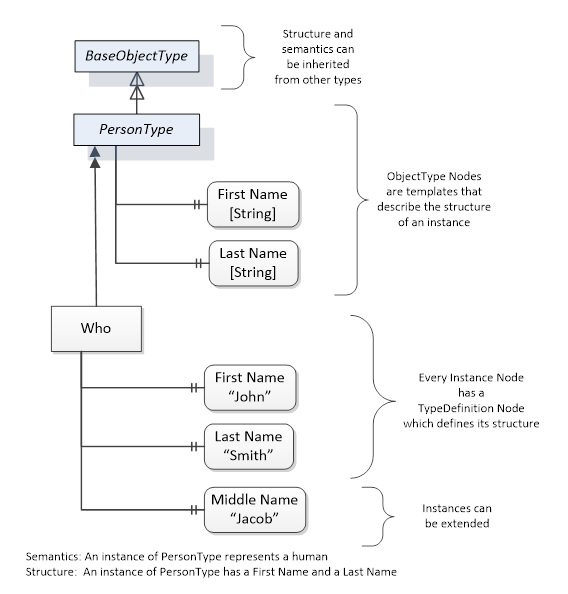Provide a brief response using a word or short phrase to this question:
What is the optional attribute of the instance Who?

Middle Name